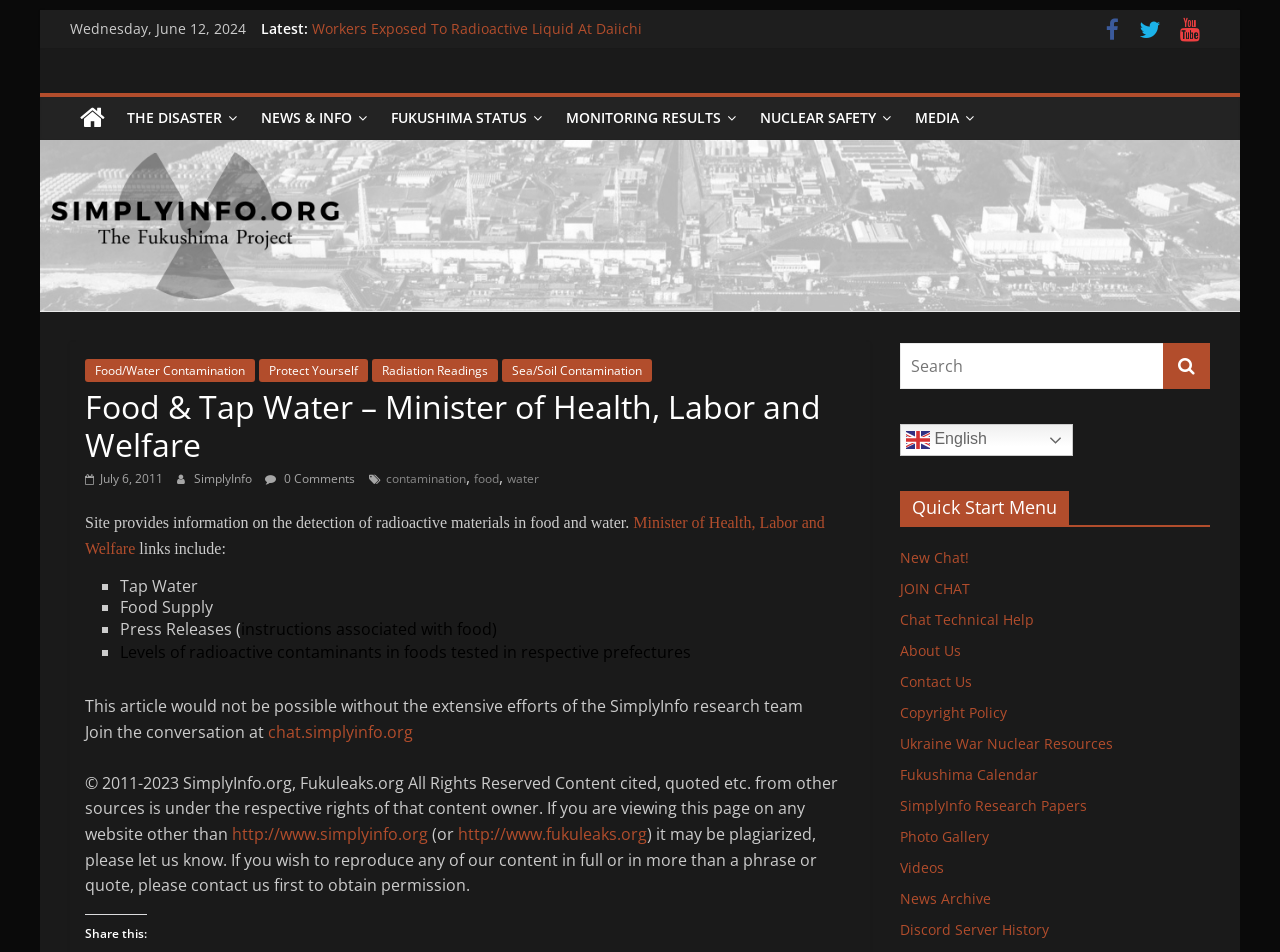Give a one-word or short phrase answer to the question: 
What is the organization mentioned on the webpage?

SimplyInfo.org